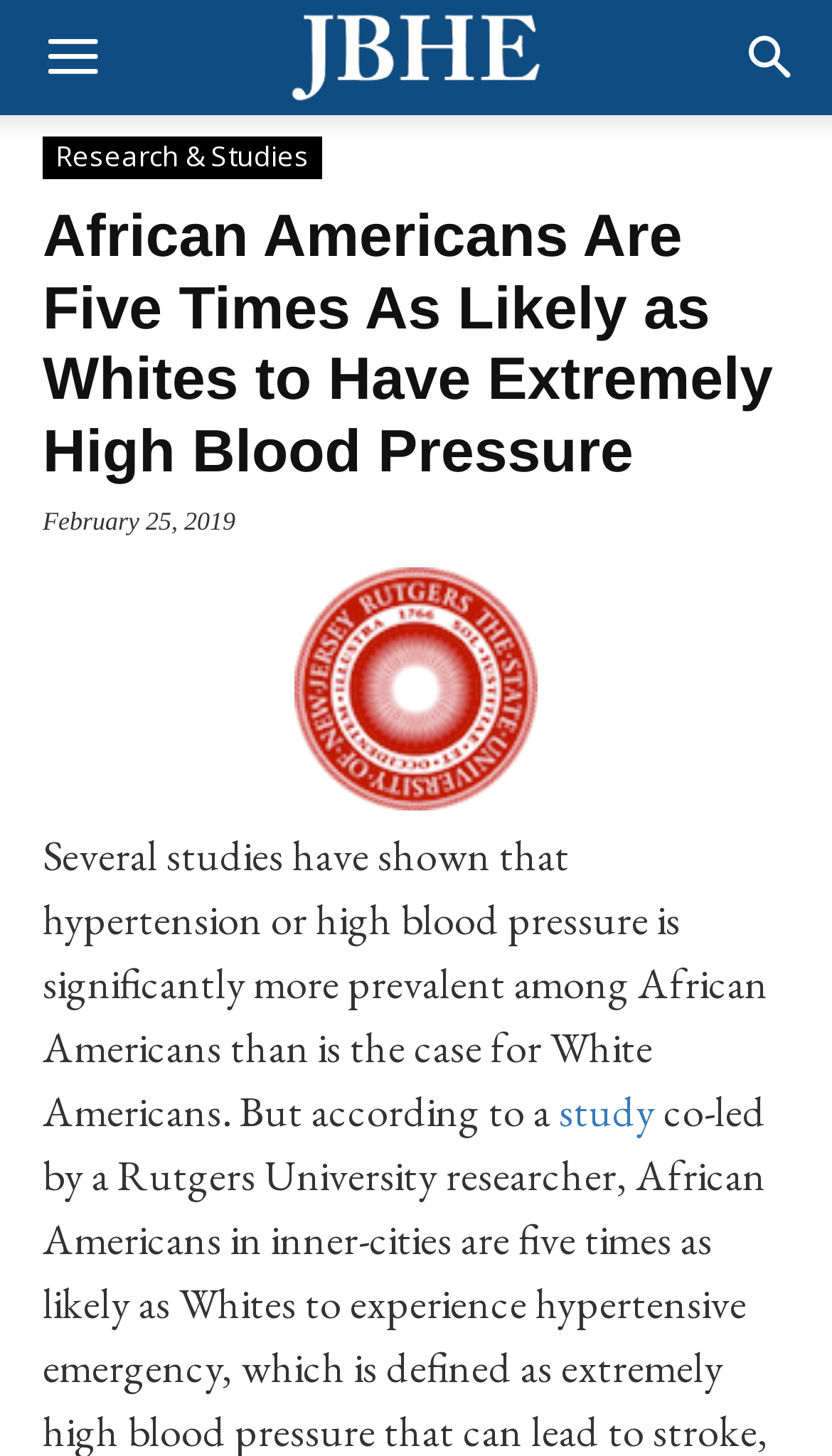Determine the bounding box for the UI element as described: "Bone Strengthening Foods". The coordinates should be represented as four float numbers between 0 and 1, formatted as [left, top, right, bottom].

None